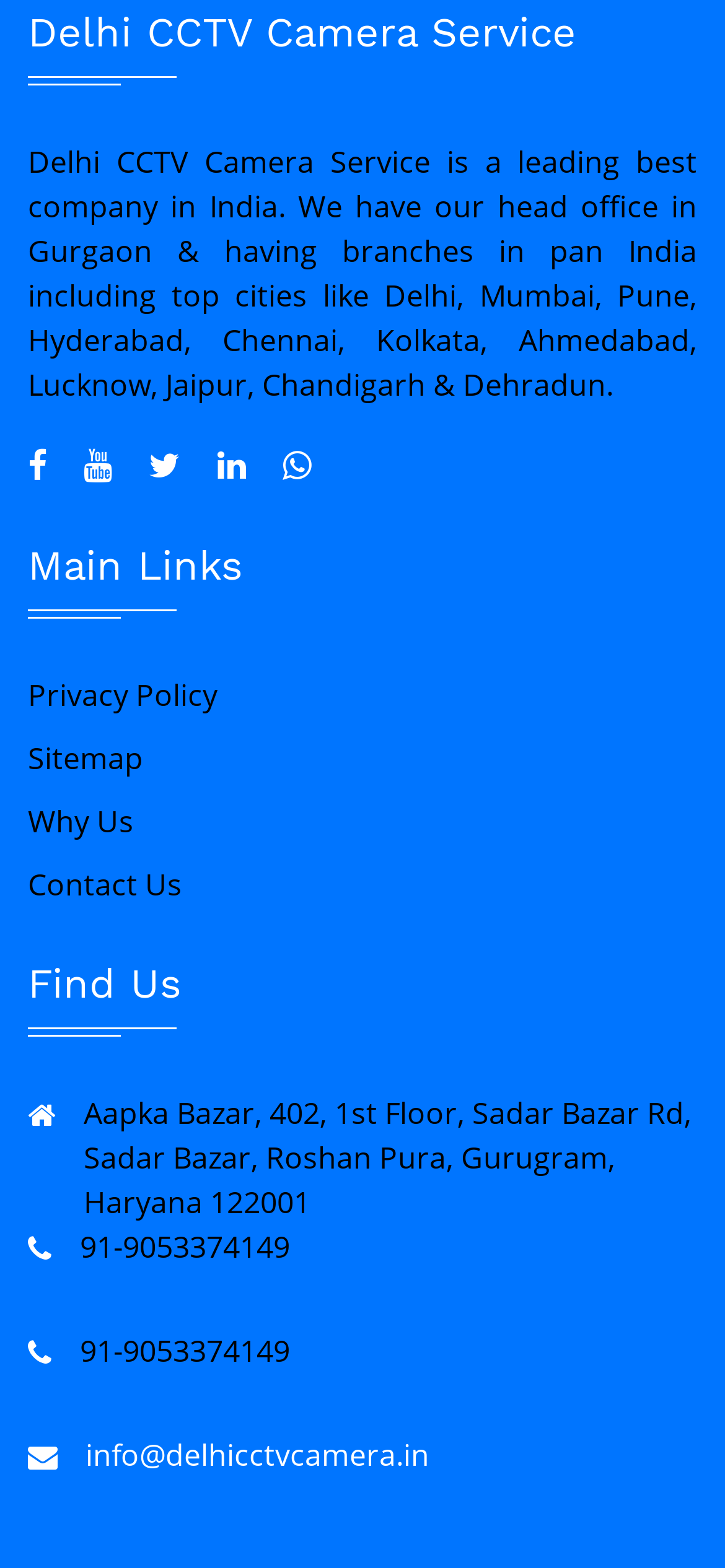Provide the bounding box coordinates of the HTML element this sentence describes: "Dwarka Sector 3". The bounding box coordinates consist of four float numbers between 0 and 1, i.e., [left, top, right, bottom].

[0.064, 0.91, 0.936, 0.941]